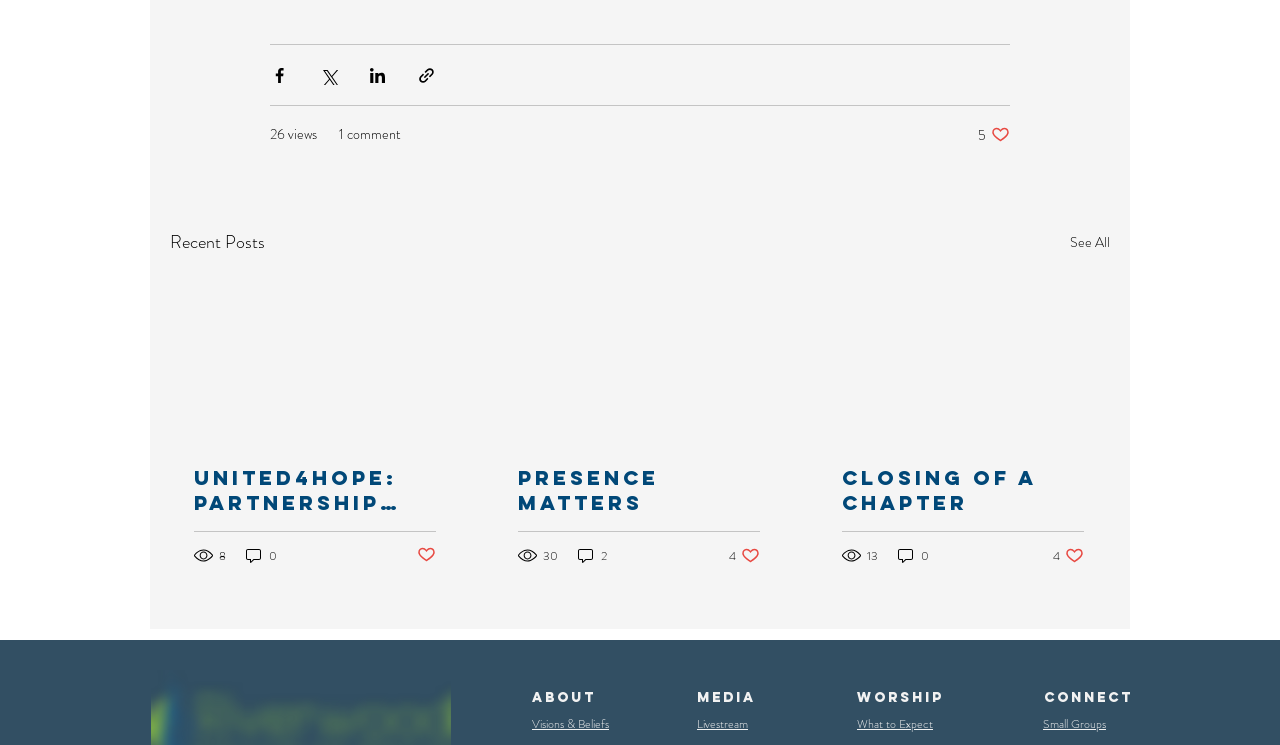Determine the bounding box coordinates for the clickable element to execute this instruction: "See all recent posts". Provide the coordinates as four float numbers between 0 and 1, i.e., [left, top, right, bottom].

[0.836, 0.307, 0.867, 0.345]